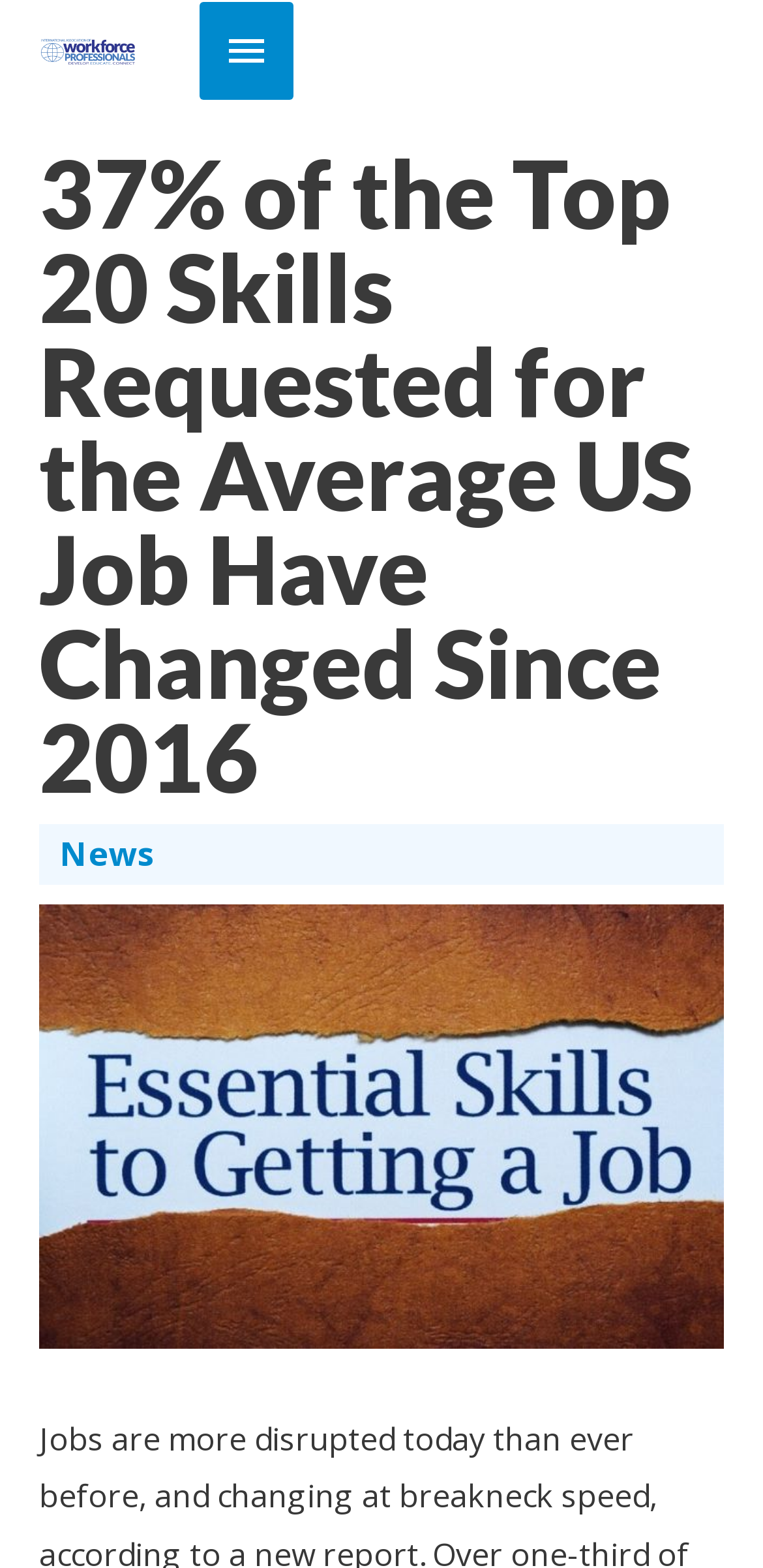Locate and extract the text of the main heading on the webpage.

37% of the Top 20 Skills Requested for the Average US Job Have Changed Since 2016